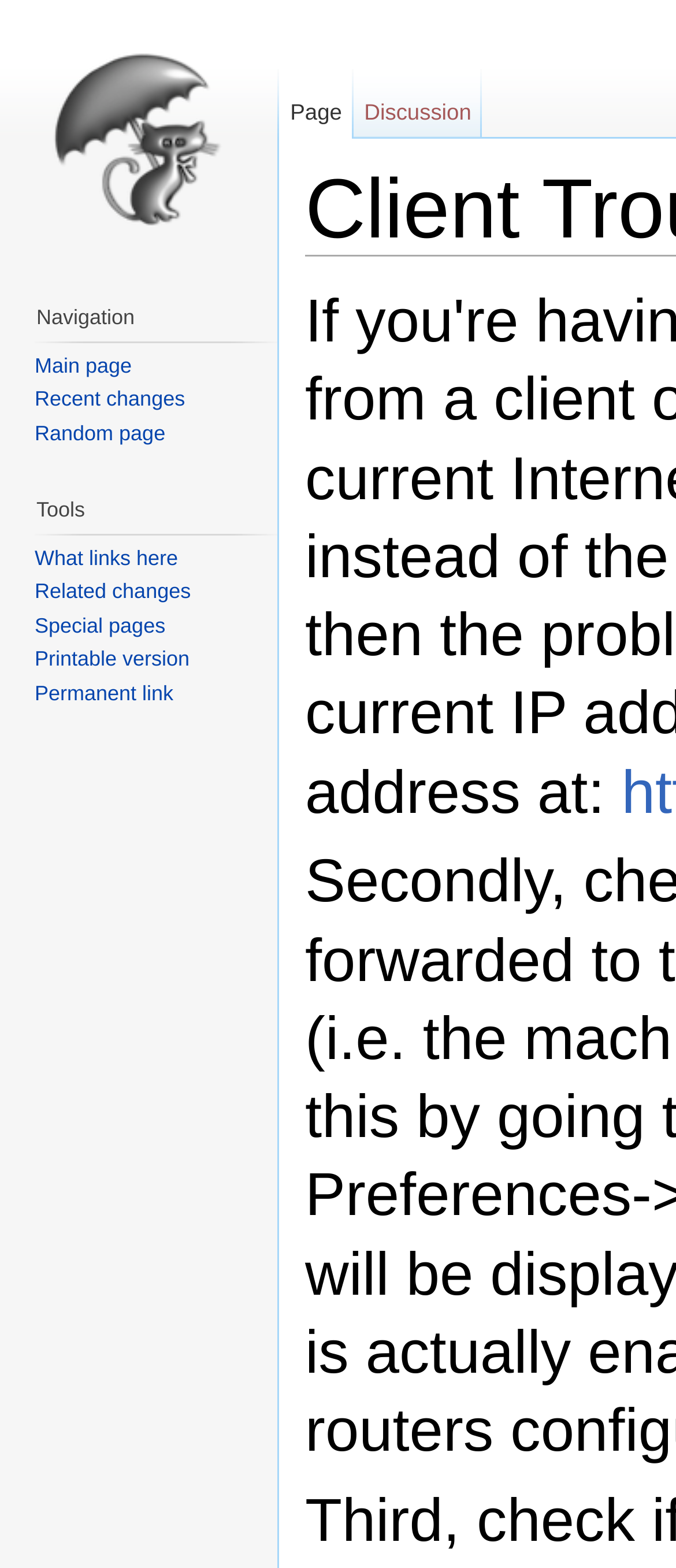Please find the bounding box coordinates of the section that needs to be clicked to achieve this instruction: "Search".

[0.754, 0.163, 0.853, 0.179]